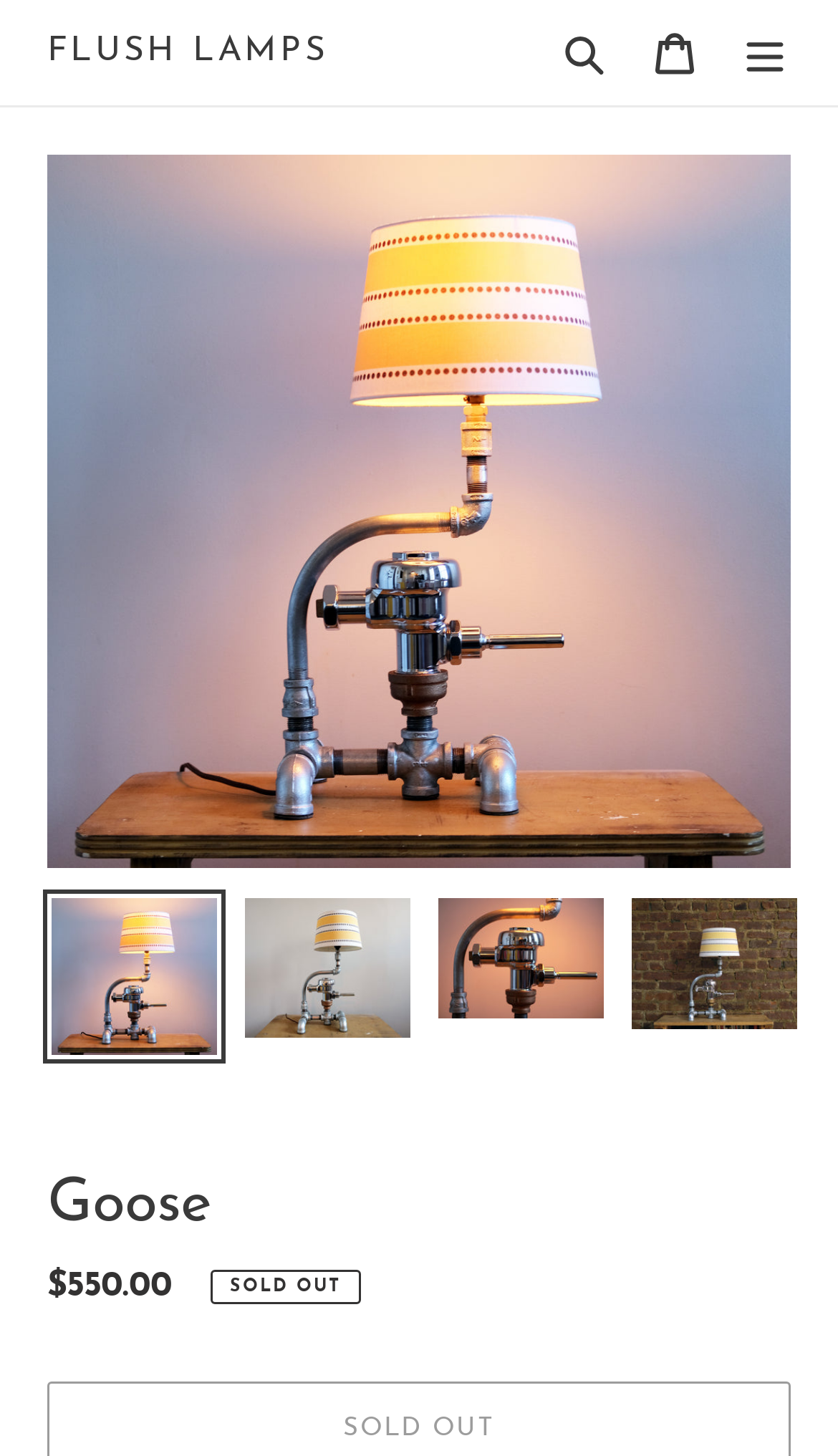How many images are available for the product?
Respond to the question with a well-detailed and thorough answer.

There are five link elements with the text 'Load image into Gallery viewer, Goose' which suggest that there are five images available for the product.